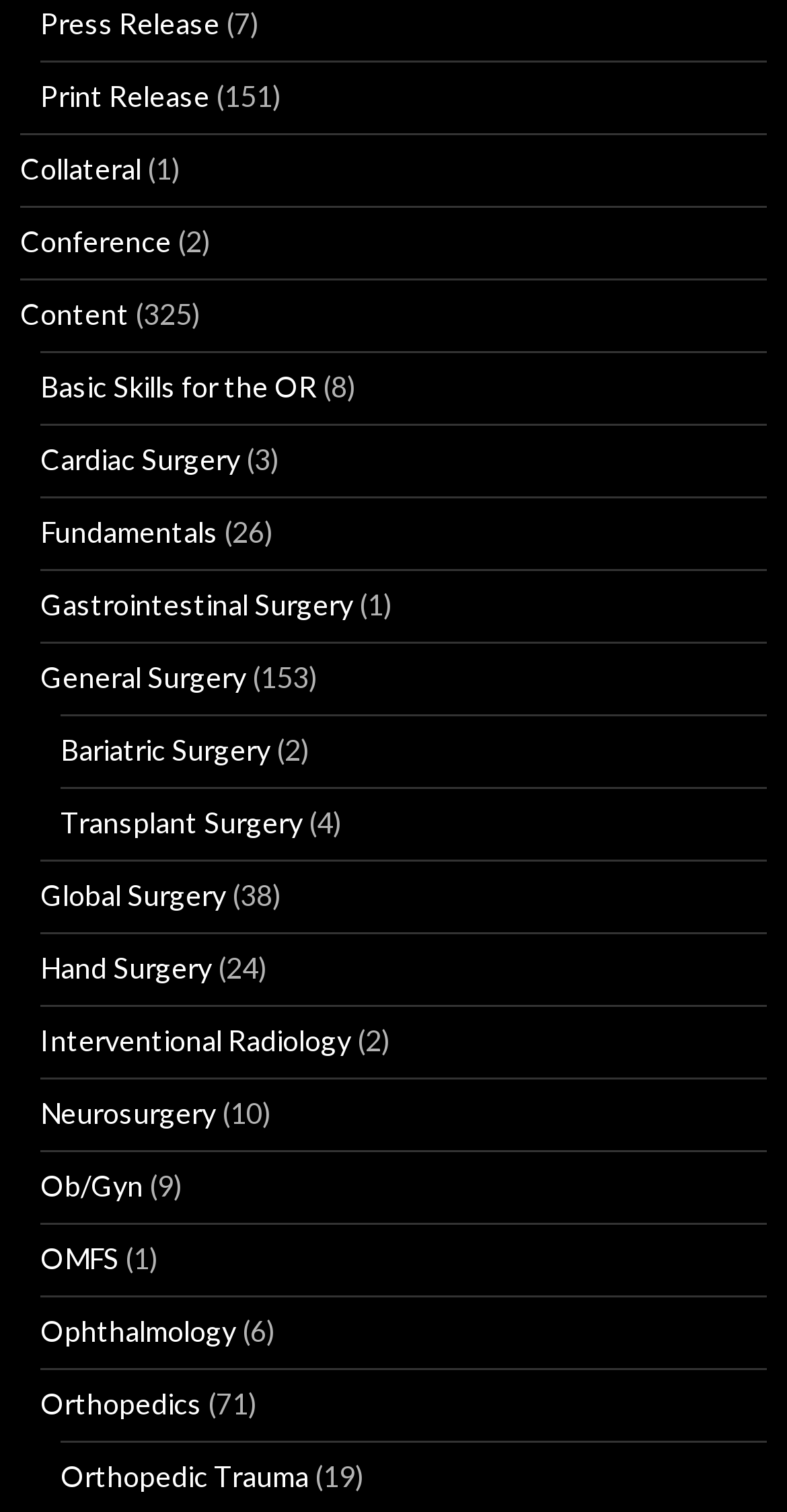Please specify the bounding box coordinates in the format (top-left x, top-left y, bottom-right x, bottom-right y), with values ranging from 0 to 1. Identify the bounding box for the UI component described as follows: Basic Skills for the OR

[0.051, 0.244, 0.403, 0.267]